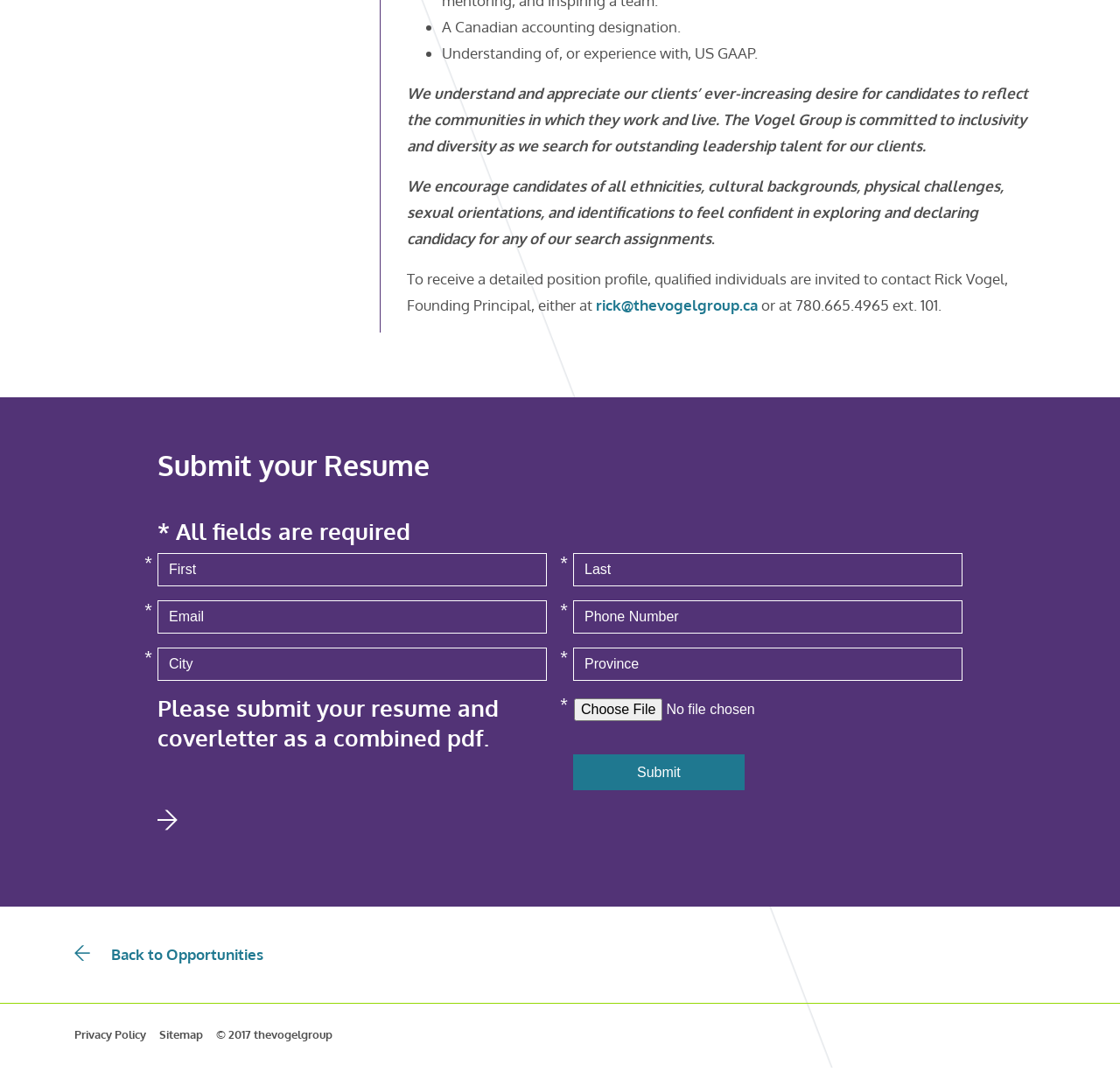Based on the image, please respond to the question with as much detail as possible:
How to contact Rick Vogel?

Rick Vogel, the Founding Principal, can be contacted either through email at 'rick@thevogelgroup.ca' or by phone at 780.665.4965 ext. 101 as mentioned in the paragraph 'To receive a detailed position profile, qualified individuals are invited to contact Rick Vogel...'